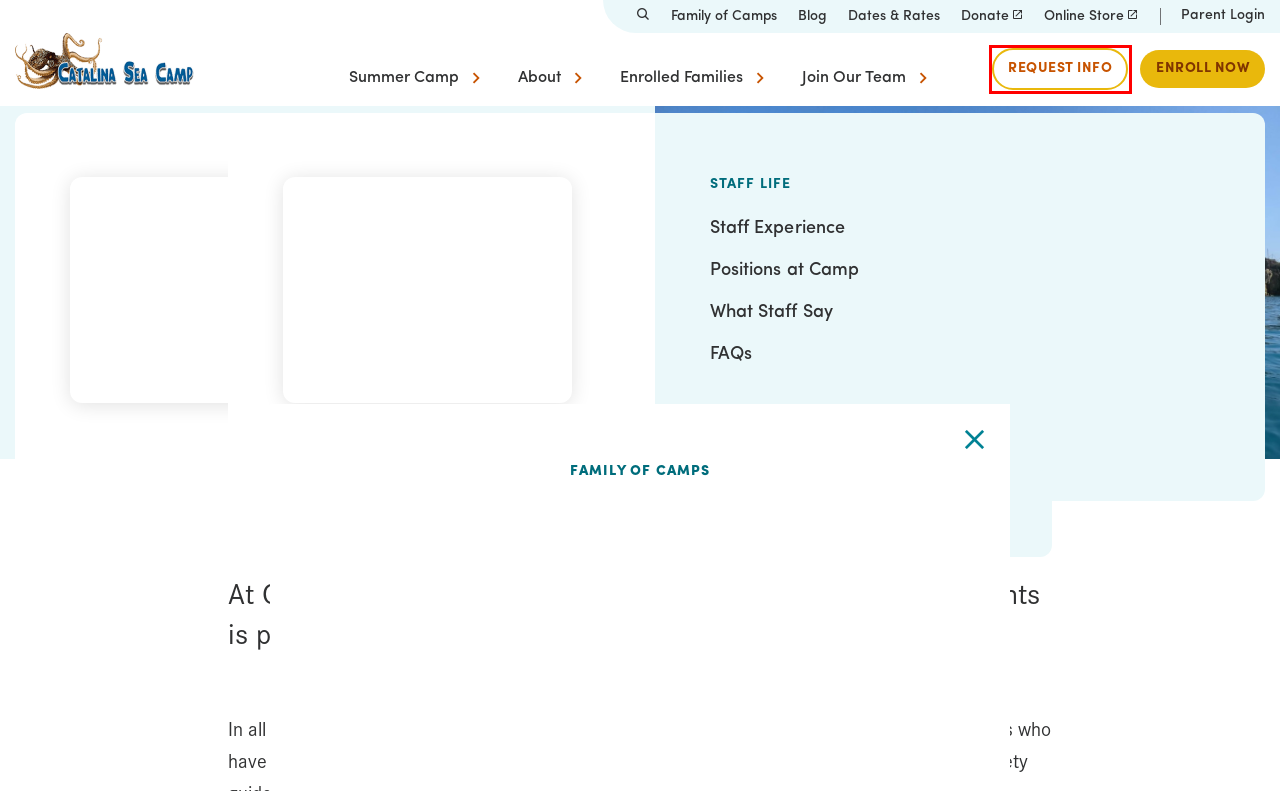Observe the provided screenshot of a webpage that has a red rectangle bounding box. Determine the webpage description that best matches the new webpage after clicking the element inside the red bounding box. Here are the candidates:
A. Request Info | Catalina Marine Biology Camp for Kids and Teens
B. Dates & Rates - Catalina Sea Camp
C. Marine Science Summer Camp Blog | Catalina Sea Camp
D. CampInTouch
E. The Impact of Summer Camp | Catalina Sea Camp for Kids
F. Welcome to Guided Discoveries Online Store  - Gear Up!
G. Guided Discoveries   | Kindful
H. 829 Studios - Boston Integrated Marketing Agency

A